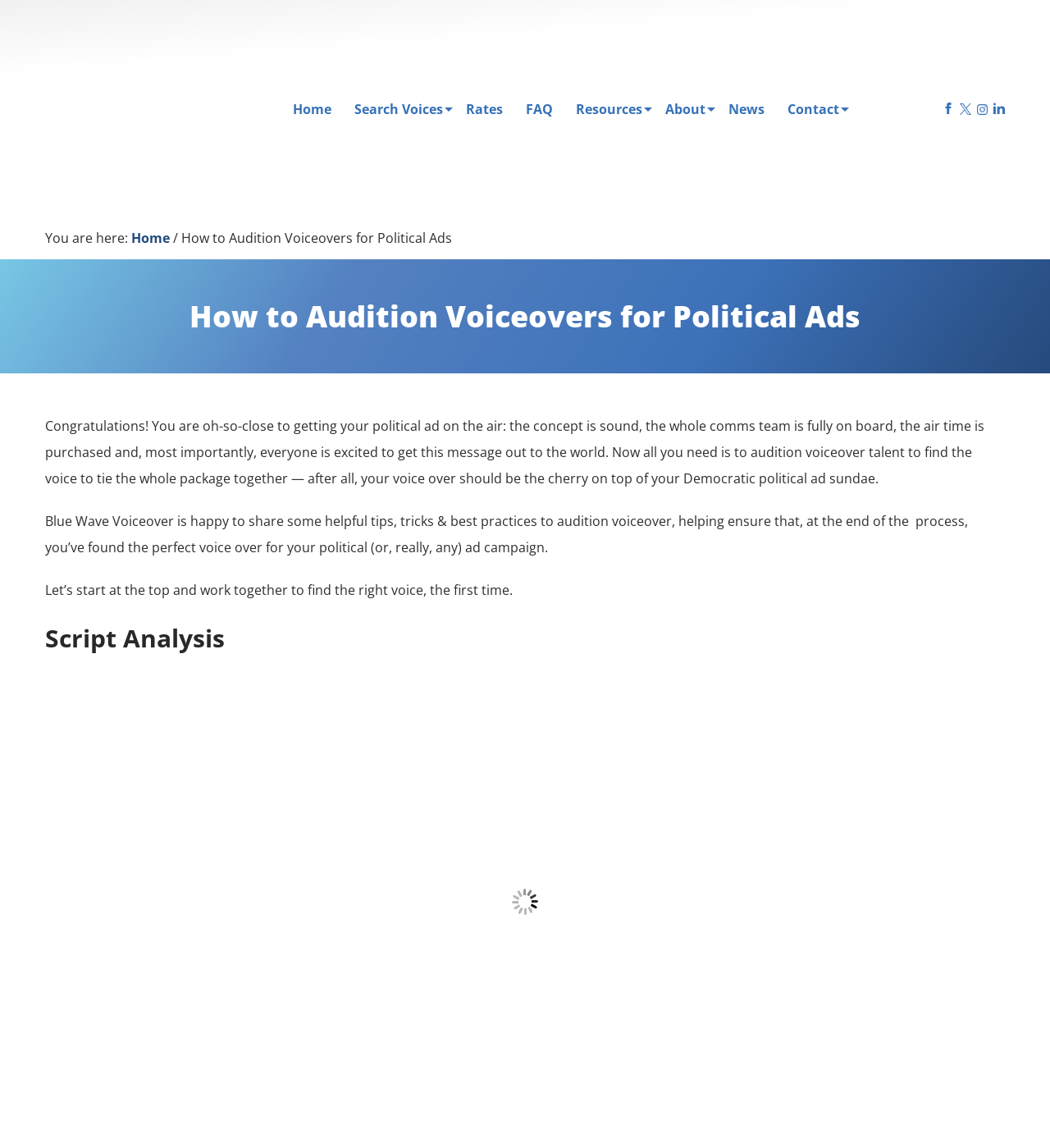Determine the bounding box coordinates of the section to be clicked to follow the instruction: "Click the Home link". The coordinates should be given as four float numbers between 0 and 1, formatted as [left, top, right, bottom].

[0.279, 0.088, 0.316, 0.101]